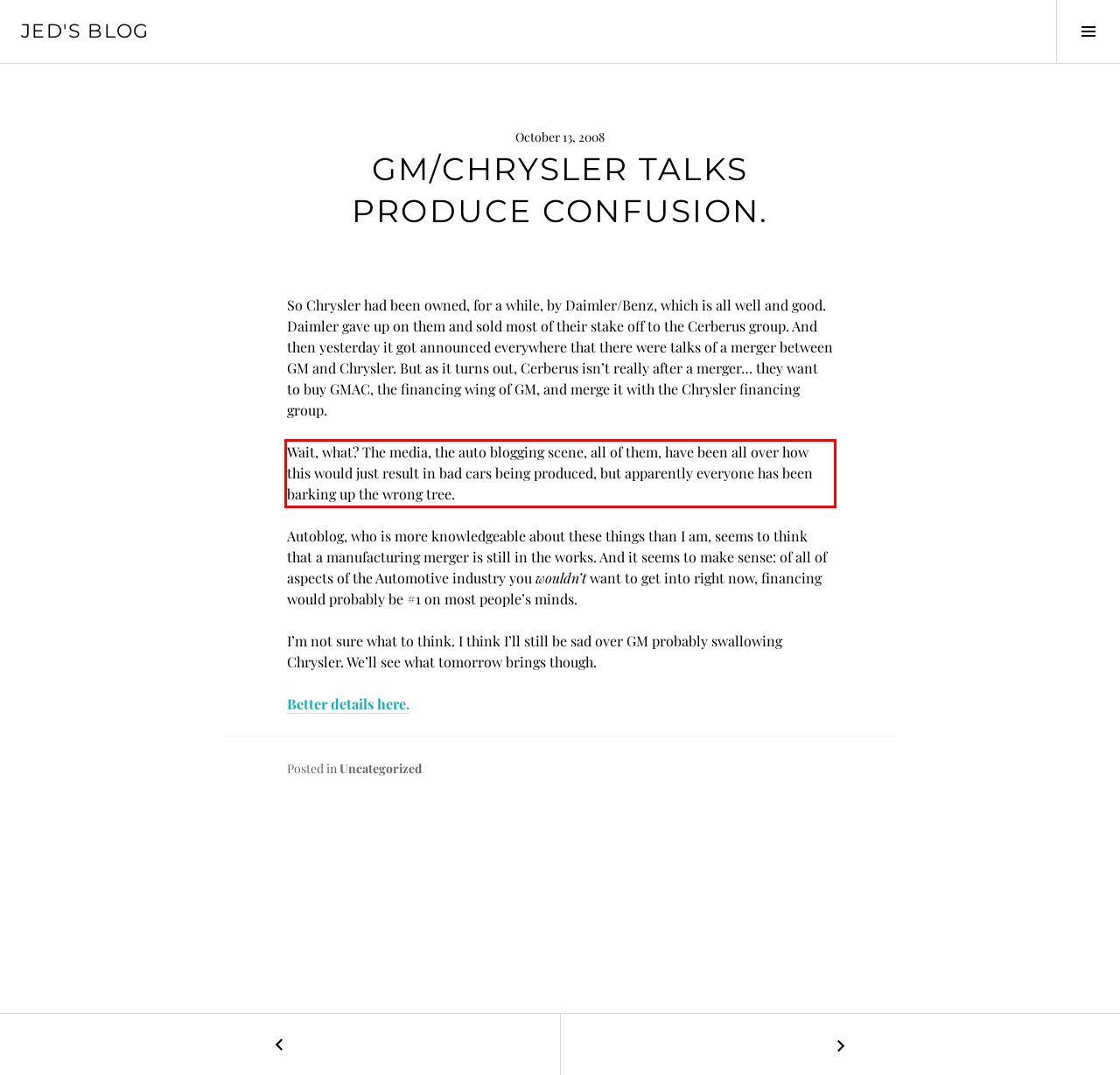Within the screenshot of a webpage, identify the red bounding box and perform OCR to capture the text content it contains.

Wait, what? The media, the auto blogging scene, all of them, have been all over how this would just result in bad cars being produced, but apparently everyone has been barking up the wrong tree.